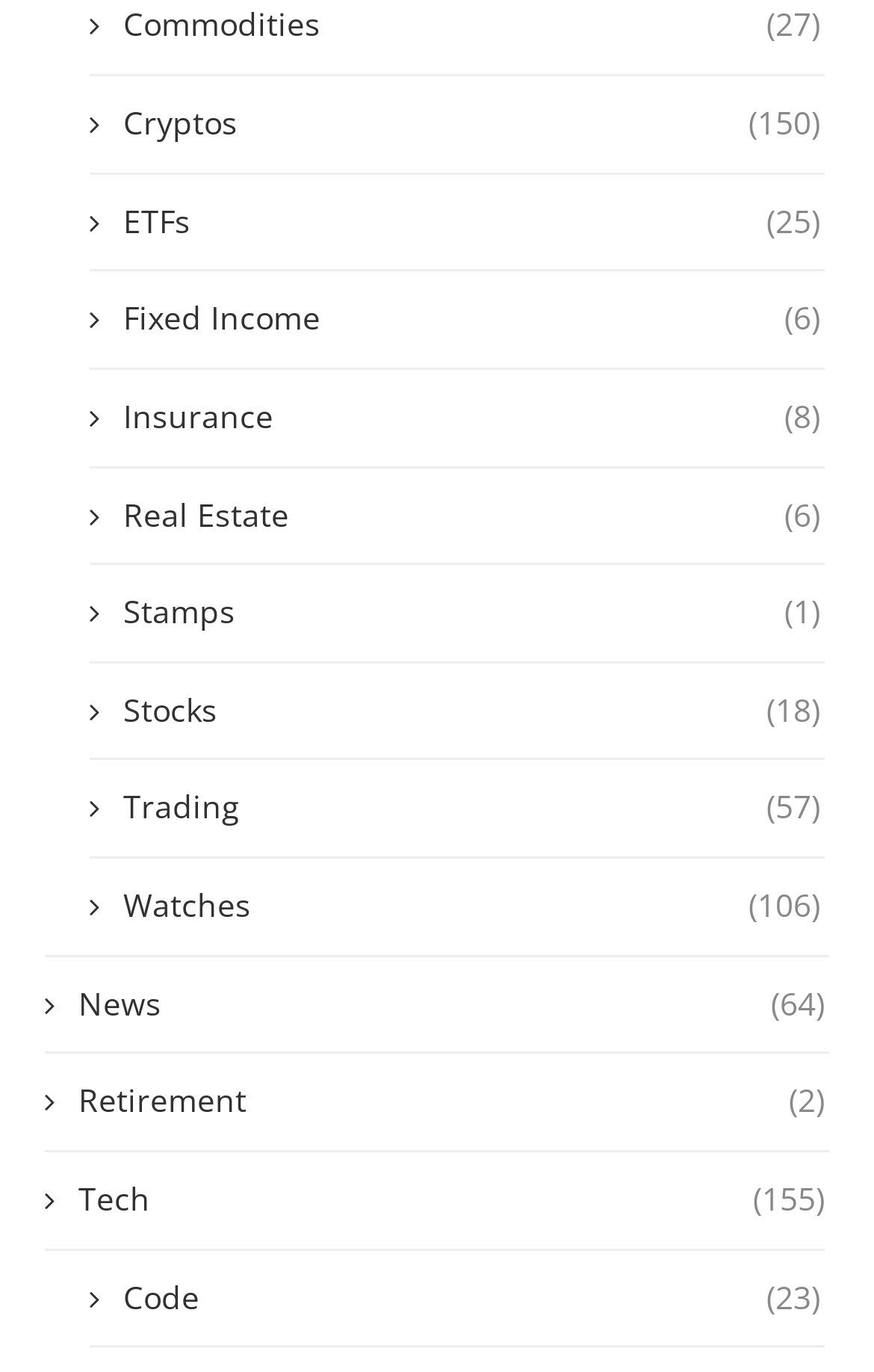Provide a brief response to the question below using a single word or phrase: 
How many items are in the Stocks category?

18